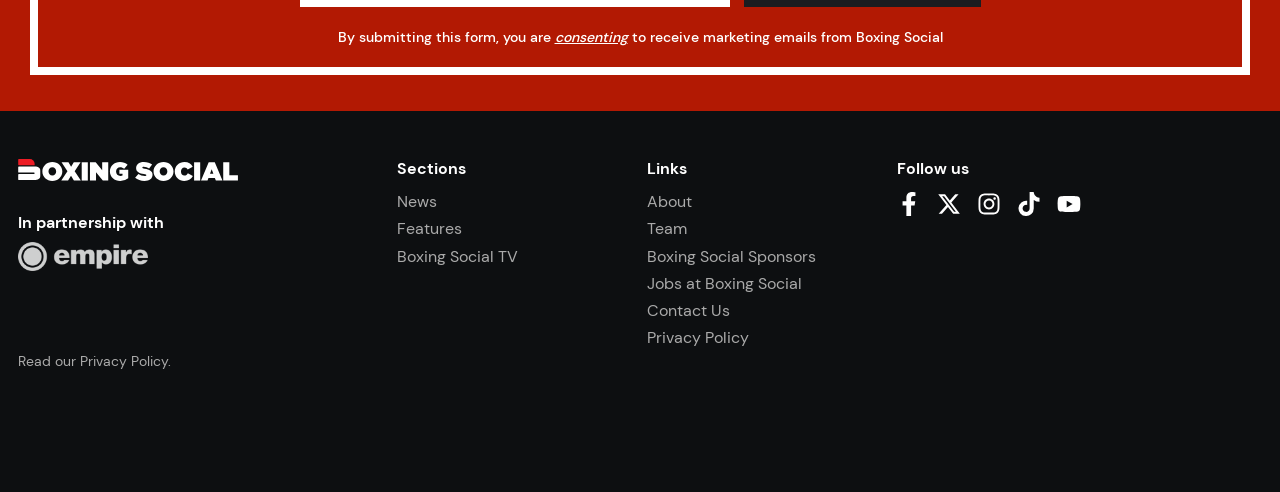Locate the bounding box coordinates of the clickable region necessary to complete the following instruction: "Click on News". Provide the coordinates in the format of four float numbers between 0 and 1, i.e., [left, top, right, bottom].

[0.31, 0.388, 0.342, 0.431]